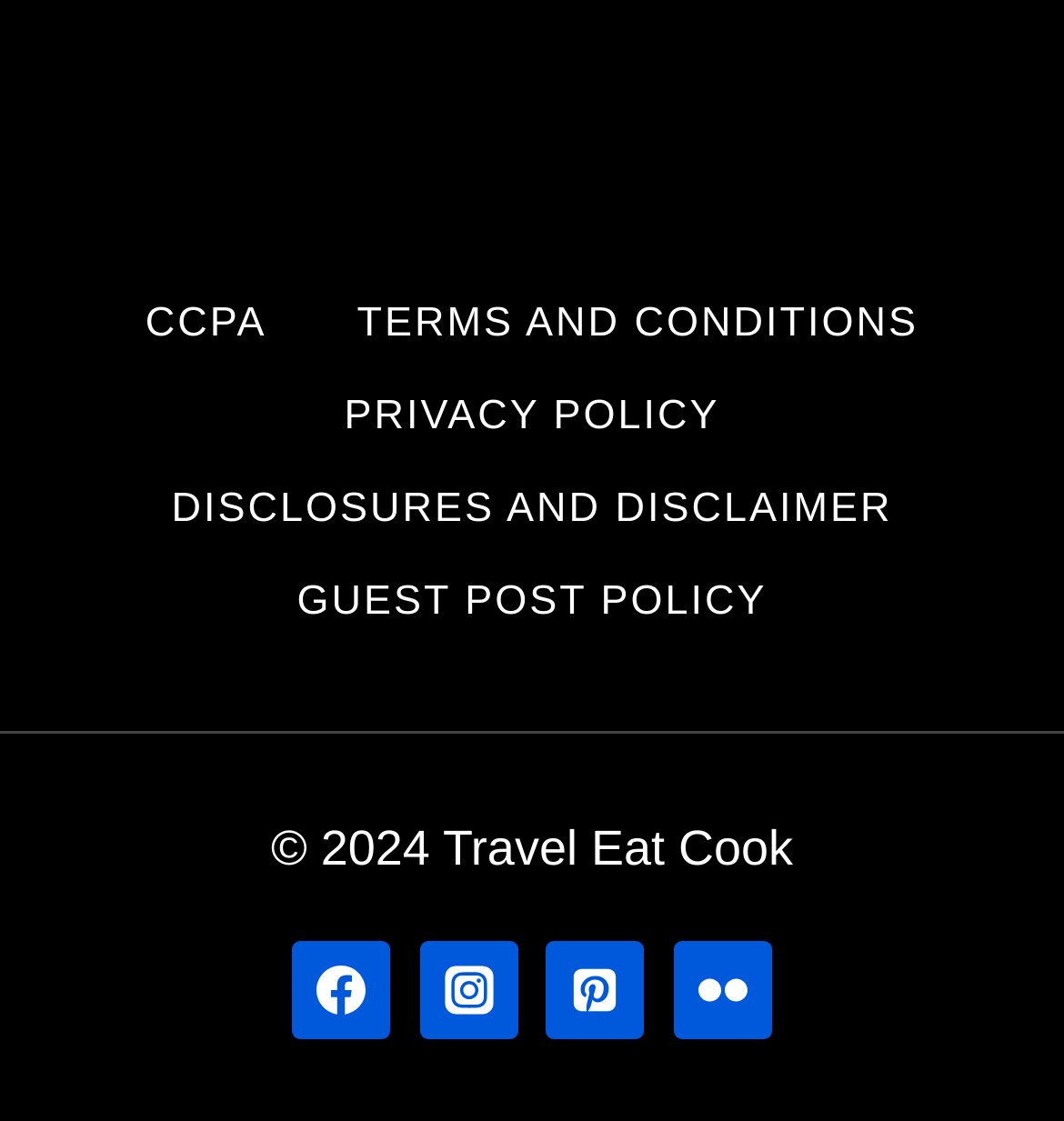Find the bounding box coordinates for the element that must be clicked to complete the instruction: "Visit Instagram". The coordinates should be four float numbers between 0 and 1, indicated as [left, top, right, bottom].

[0.394, 0.838, 0.486, 0.926]